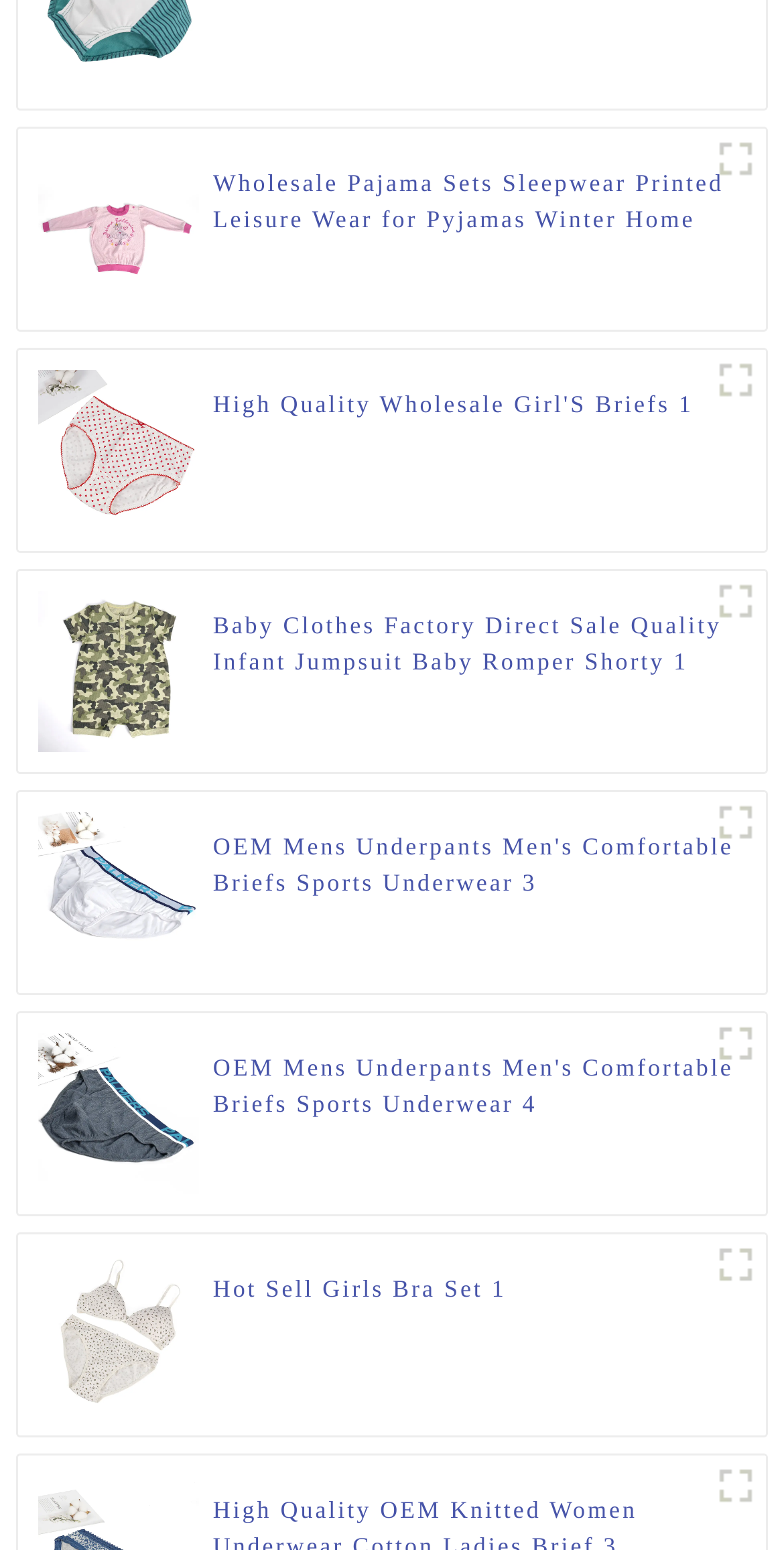Are all products displayed in pairs? Using the information from the screenshot, answer with a single word or phrase.

Yes